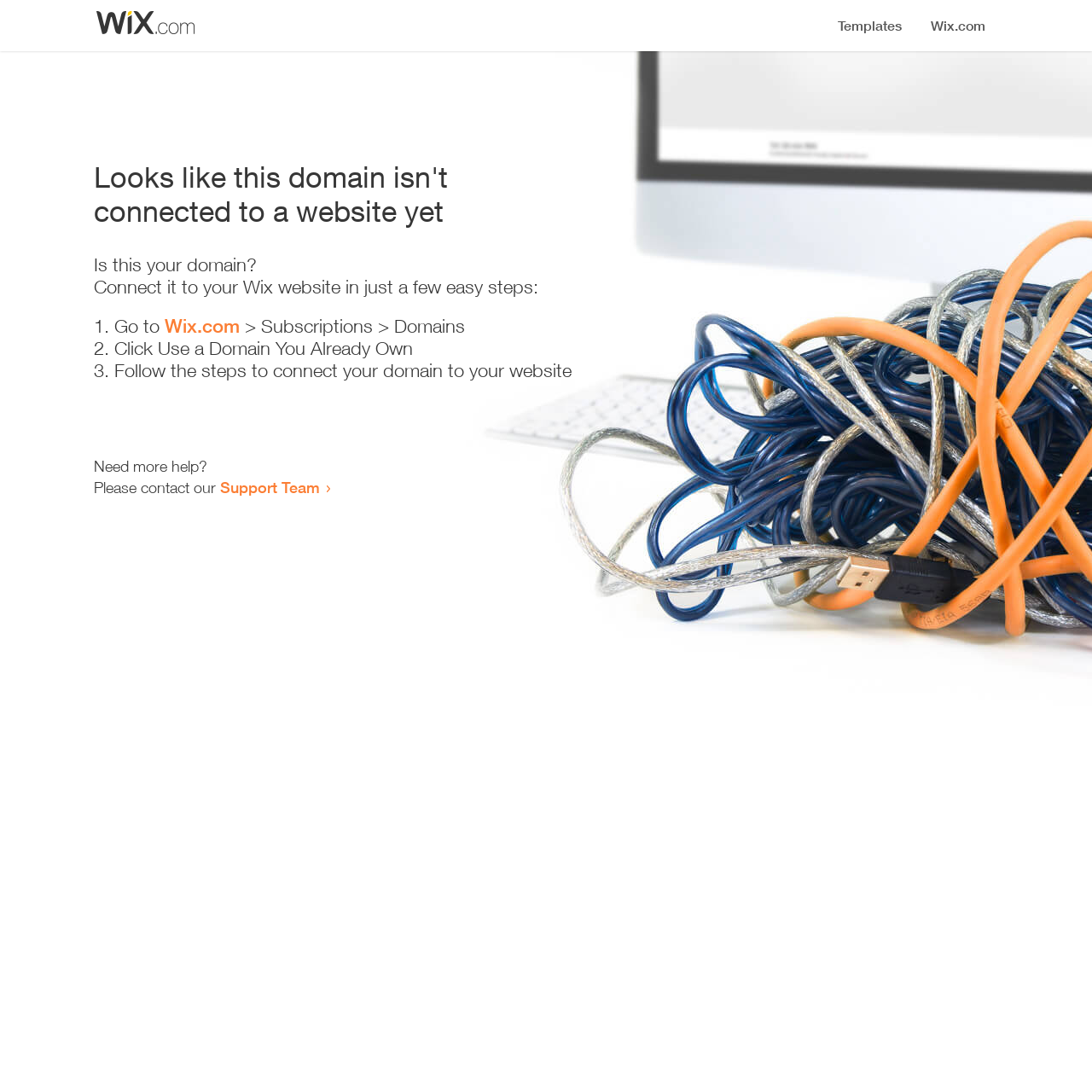Analyze the image and deliver a detailed answer to the question: Where should I go to start connecting my domain?

According to the instructions, I need to 'Go to Wix.com > Subscriptions > Domains' to start connecting my domain.